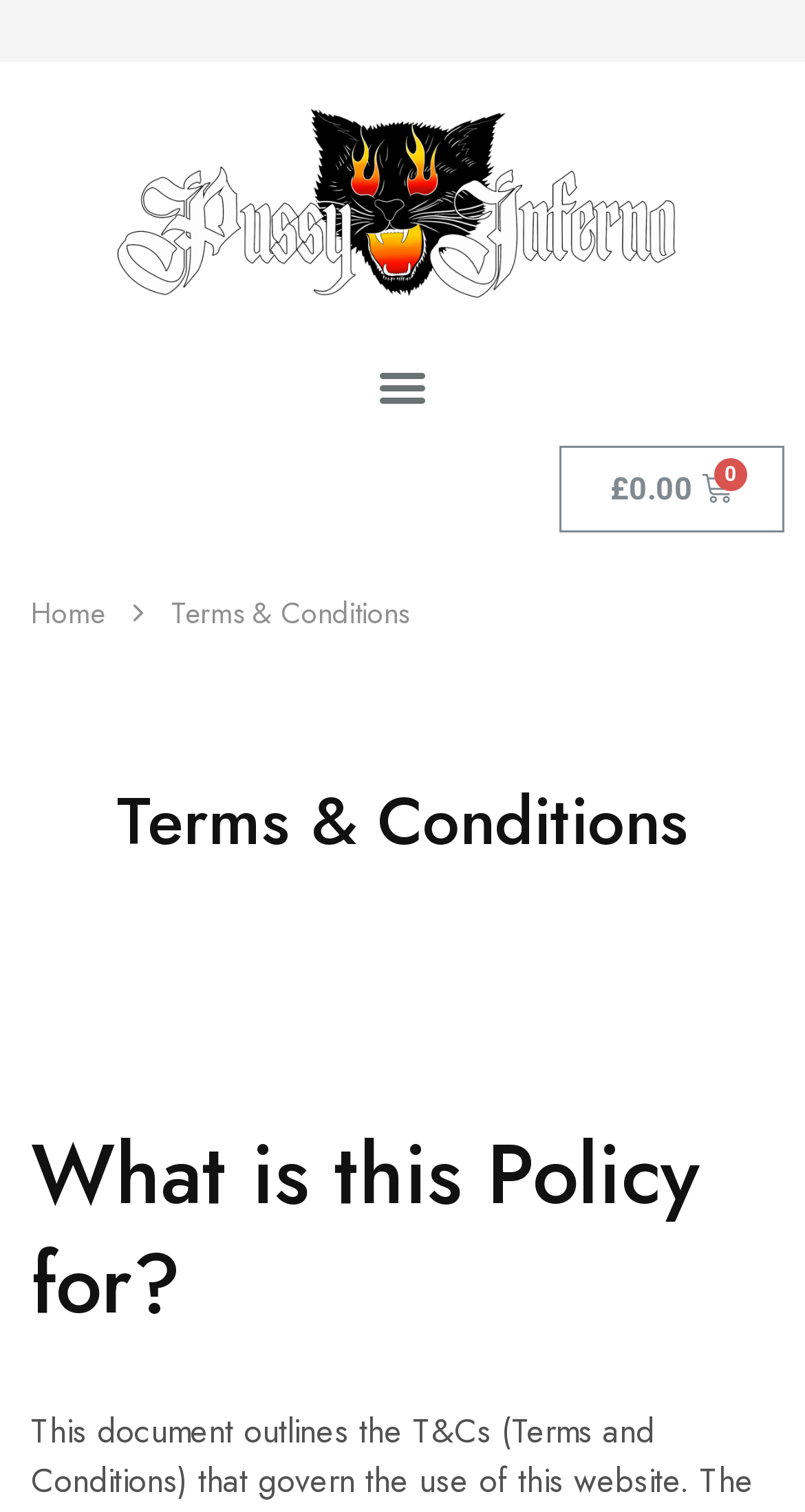Bounding box coordinates are specified in the format (top-left x, top-left y, bottom-right x, bottom-right y). All values are floating point numbers bounded between 0 and 1. Please provide the bounding box coordinate of the region this sentence describes: Menu

[0.454, 0.232, 0.546, 0.281]